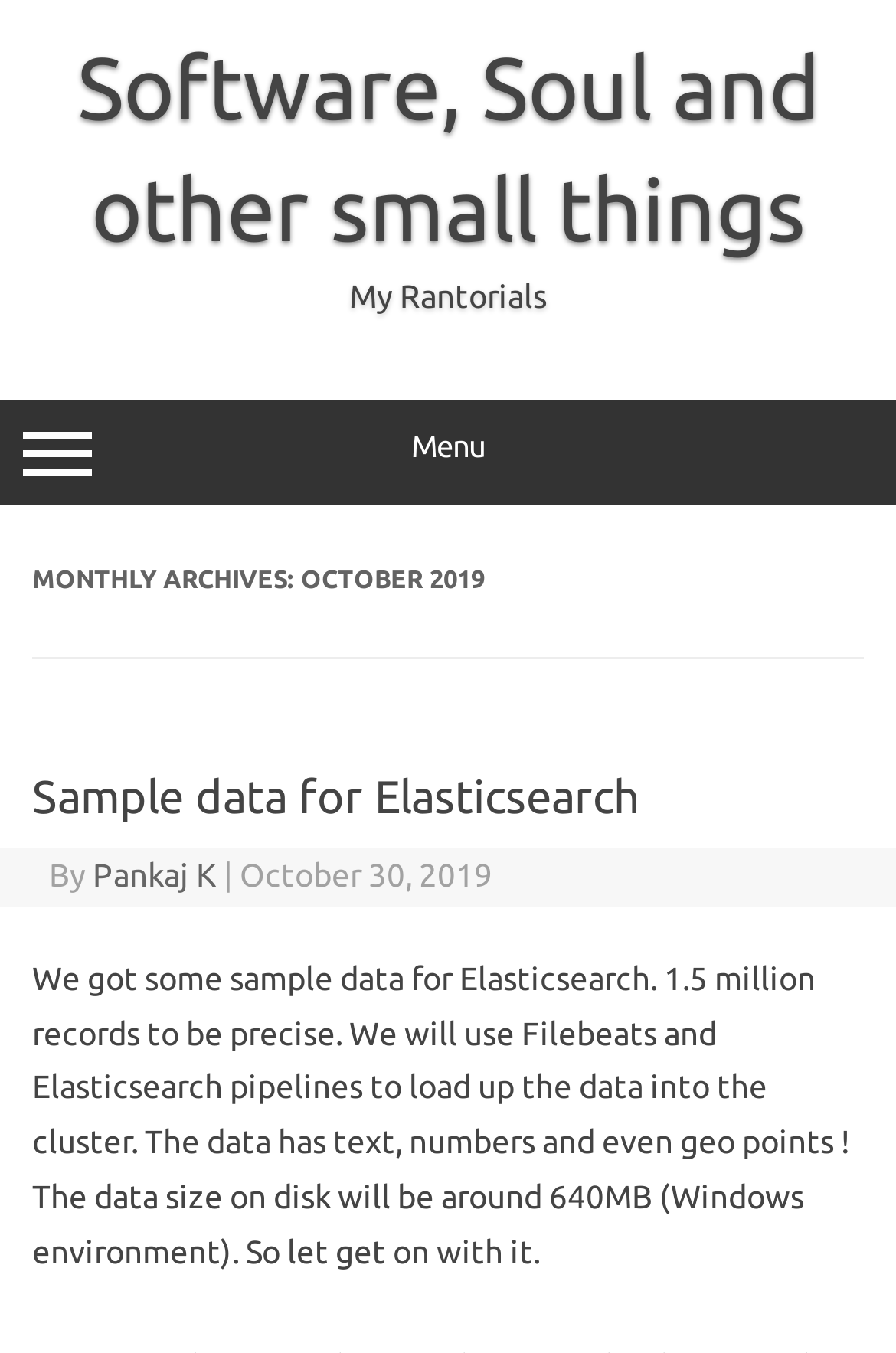What is the size of the data on disk?
Based on the image, provide a one-word or brief-phrase response.

640MB